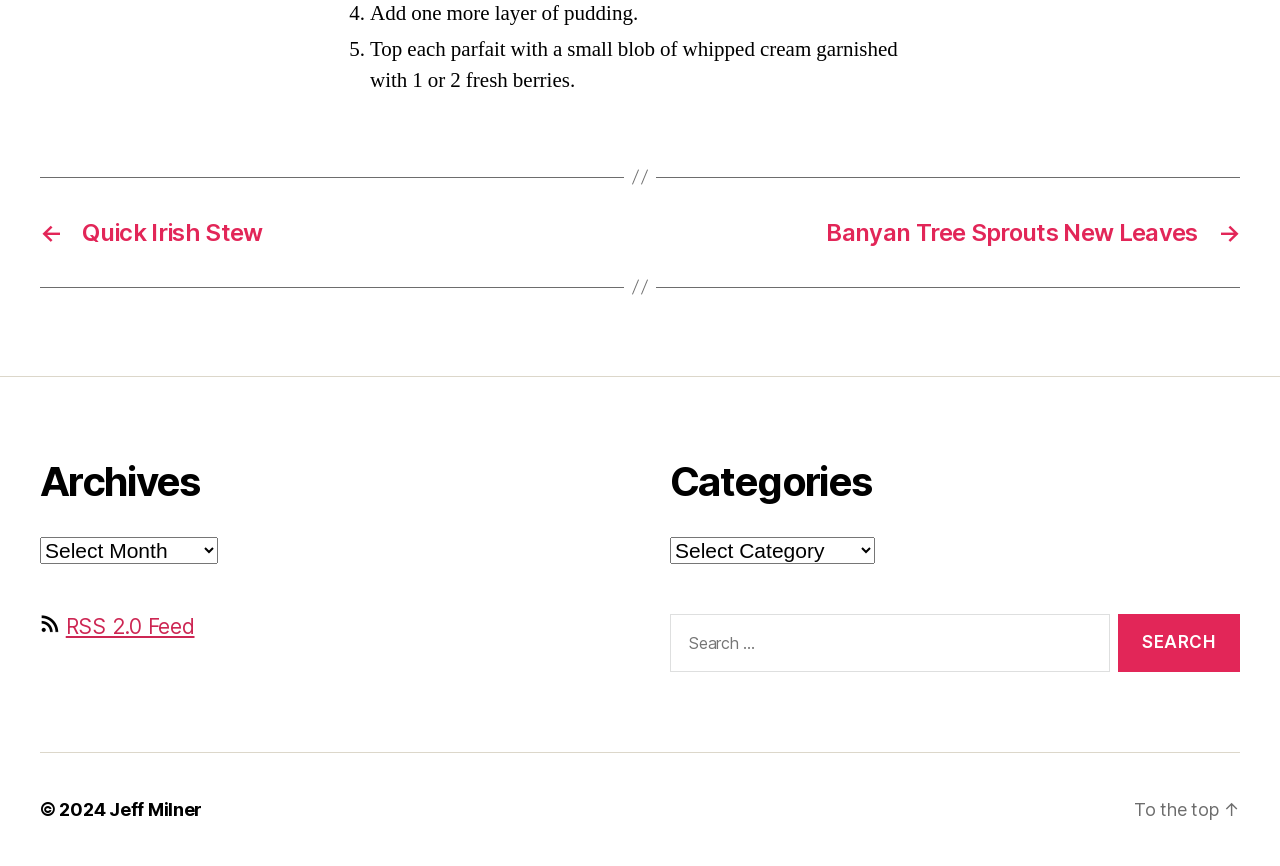Identify the bounding box coordinates of the HTML element based on this description: "RSS 2.0 Feed".

[0.051, 0.709, 0.152, 0.738]